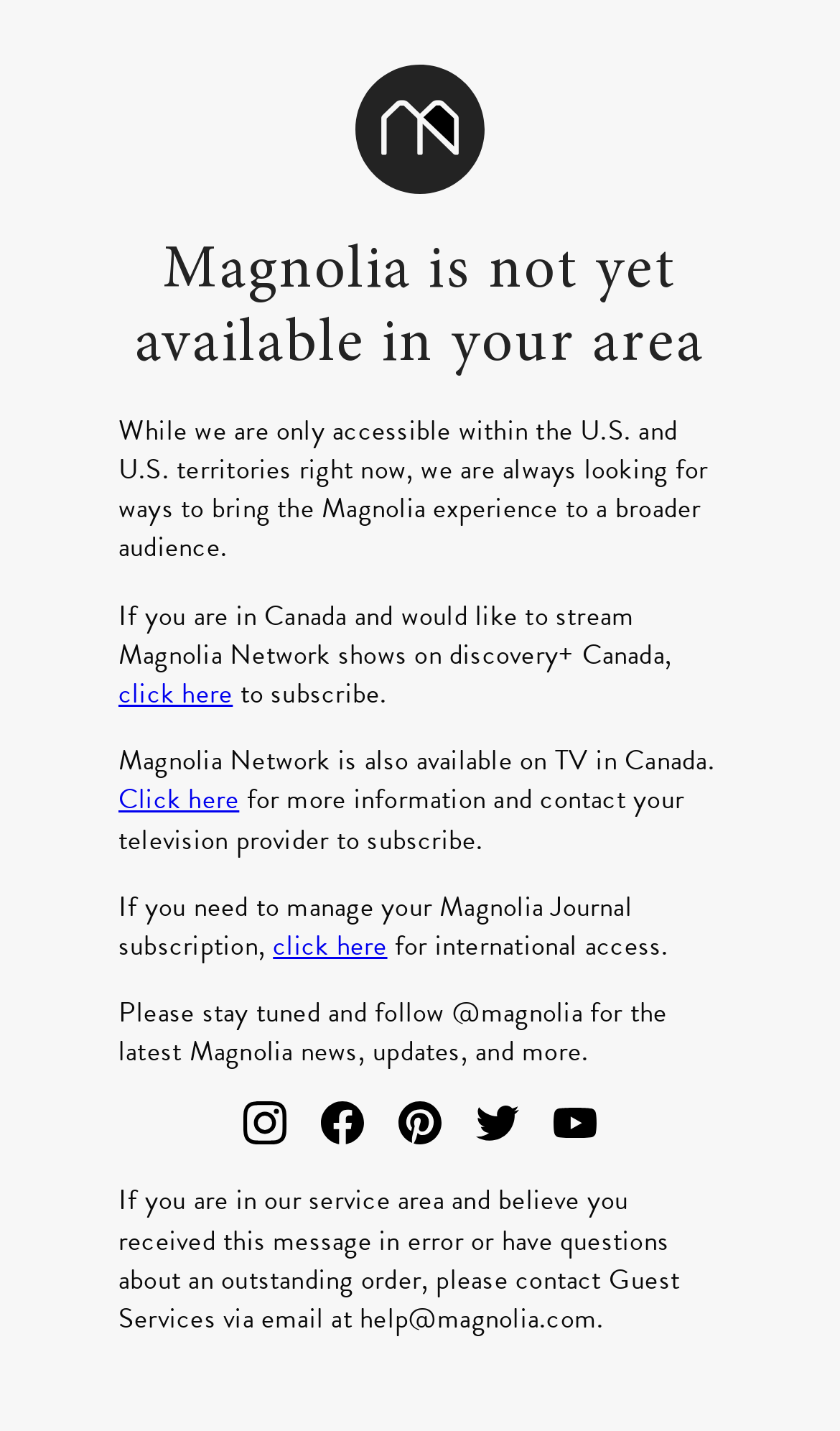Pinpoint the bounding box coordinates of the area that must be clicked to complete this instruction: "Contact Guest Services via email at help@magnolia.com".

[0.428, 0.908, 0.71, 0.935]